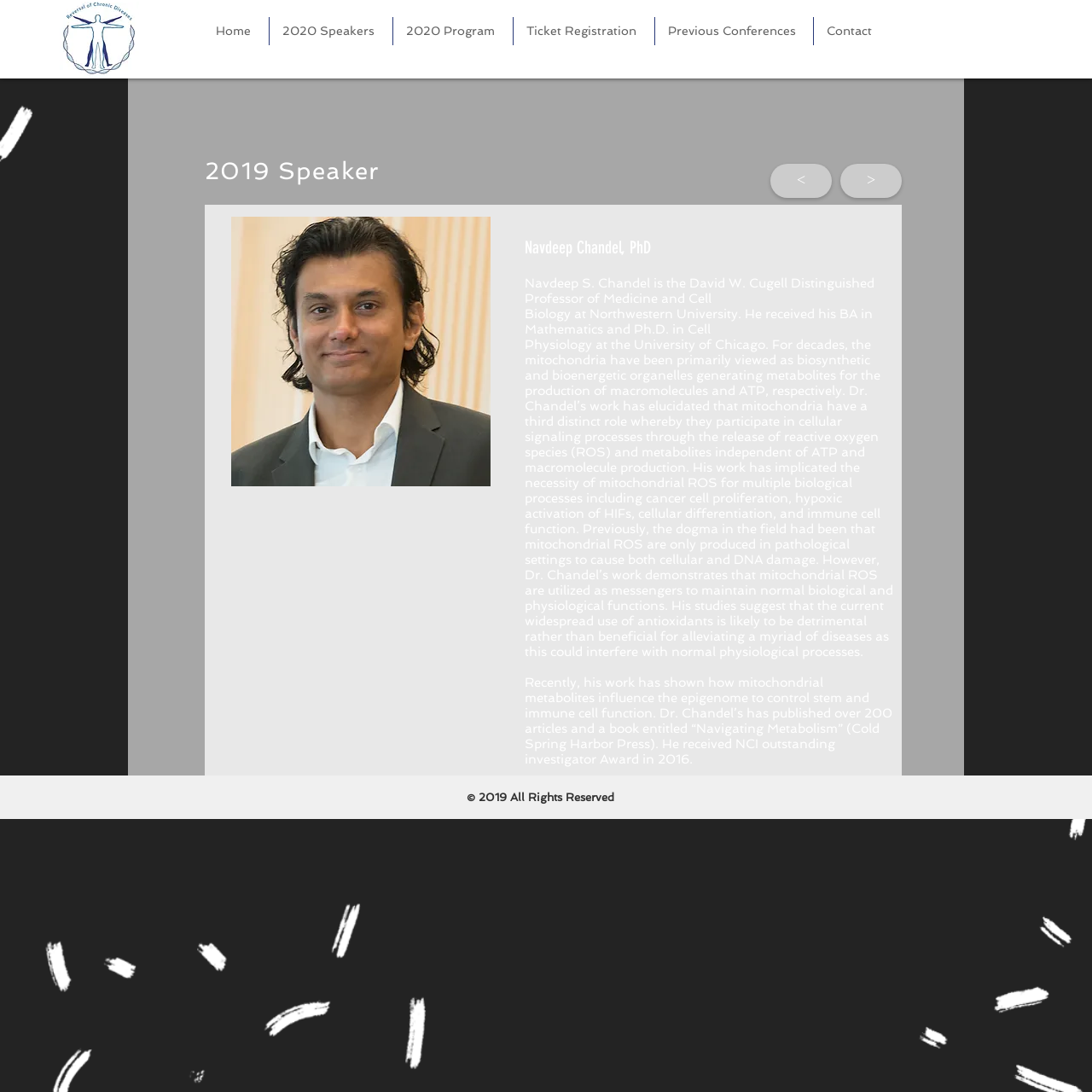What is the name of the book written by Dr. Chandel?
Using the details shown in the screenshot, provide a comprehensive answer to the question.

The name of the book written by Dr. Chandel can be found in the StaticText element with the text 'He received NCI outstanding investigator Award in 2016. Dr. Chandel’s has published over 200 articles and a book entitled “Navigating Metabolism” (Cold Spring Harbor Press)'.